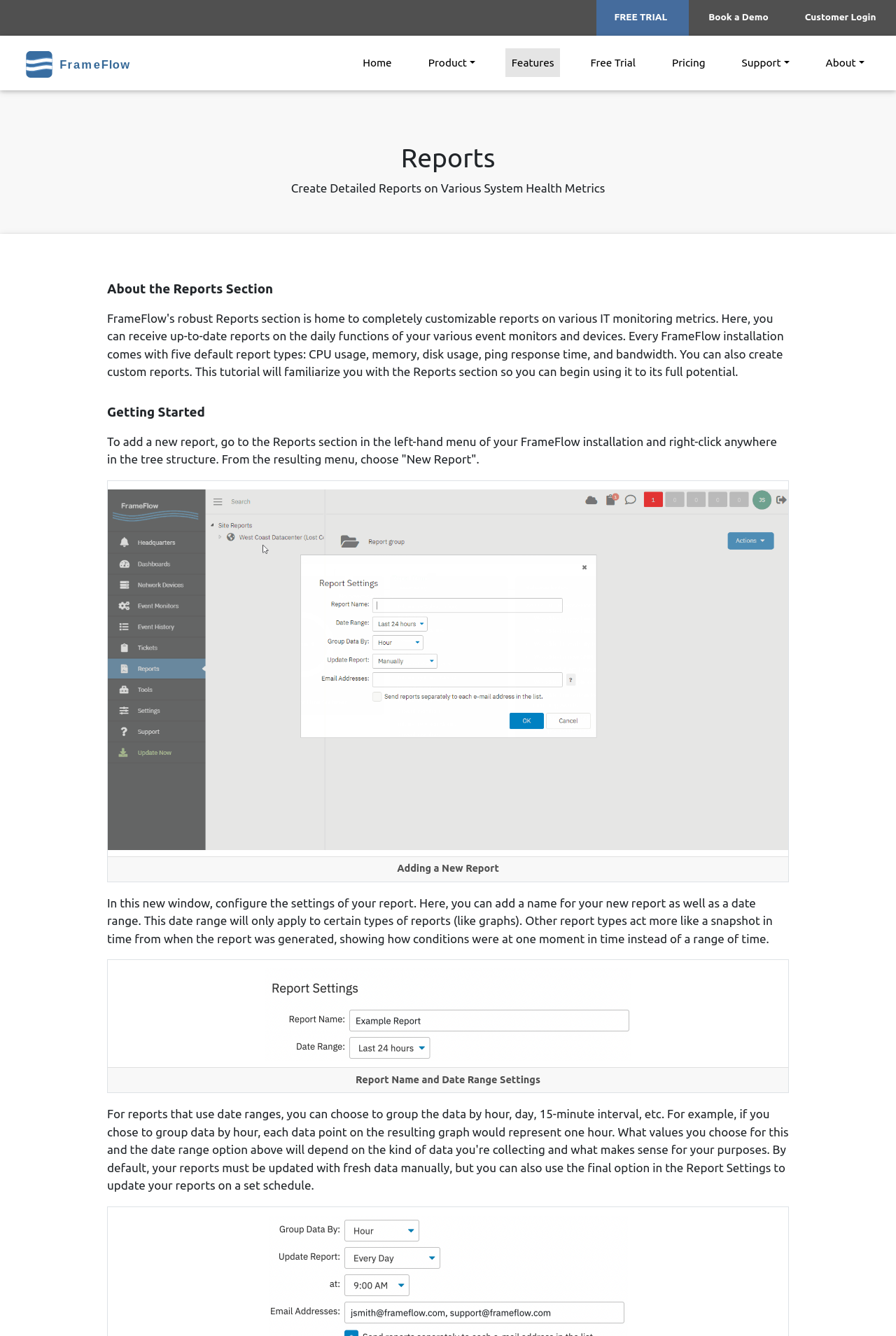Locate the UI element that matches the description Book a Demo in the webpage screenshot. Return the bounding box coordinates in the format (top-left x, top-left y, bottom-right x, bottom-right y), with values ranging from 0 to 1.

[0.784, 0.004, 0.864, 0.023]